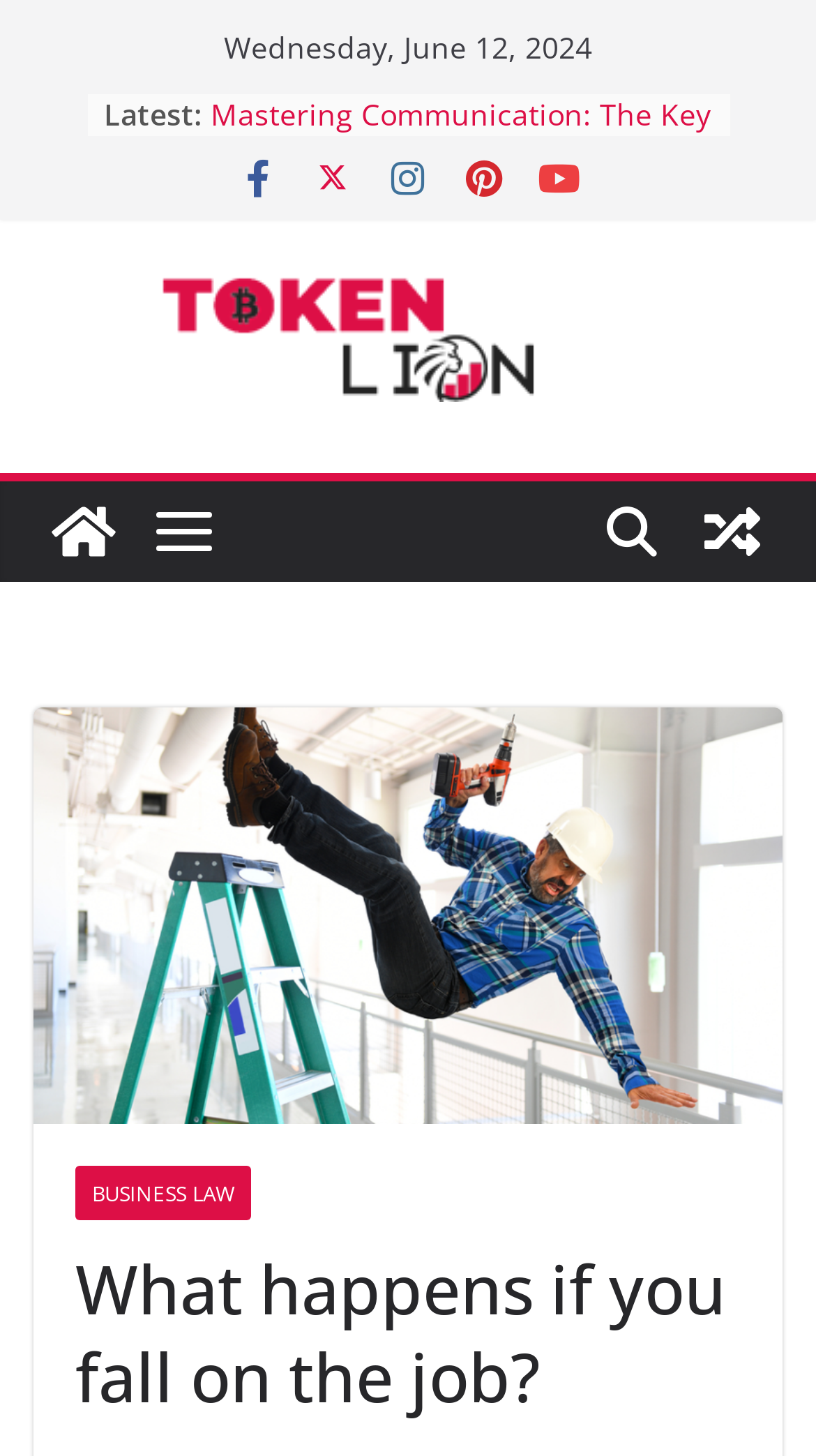Please provide the bounding box coordinates for the element that needs to be clicked to perform the instruction: "View a random post". The coordinates must consist of four float numbers between 0 and 1, formatted as [left, top, right, bottom].

[0.836, 0.331, 0.959, 0.4]